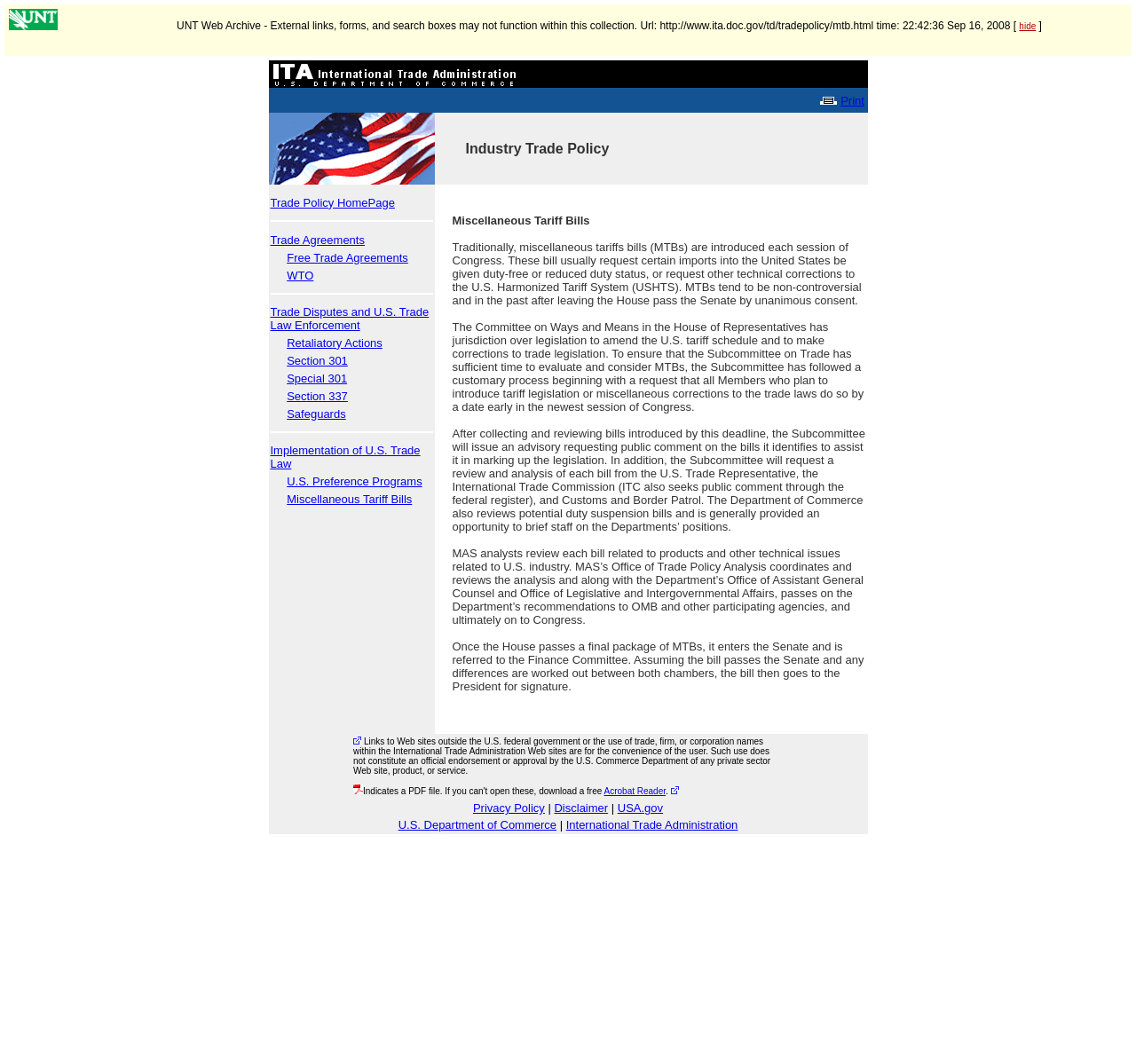Indicate the bounding box coordinates of the clickable region to achieve the following instruction: "read recent posts."

None